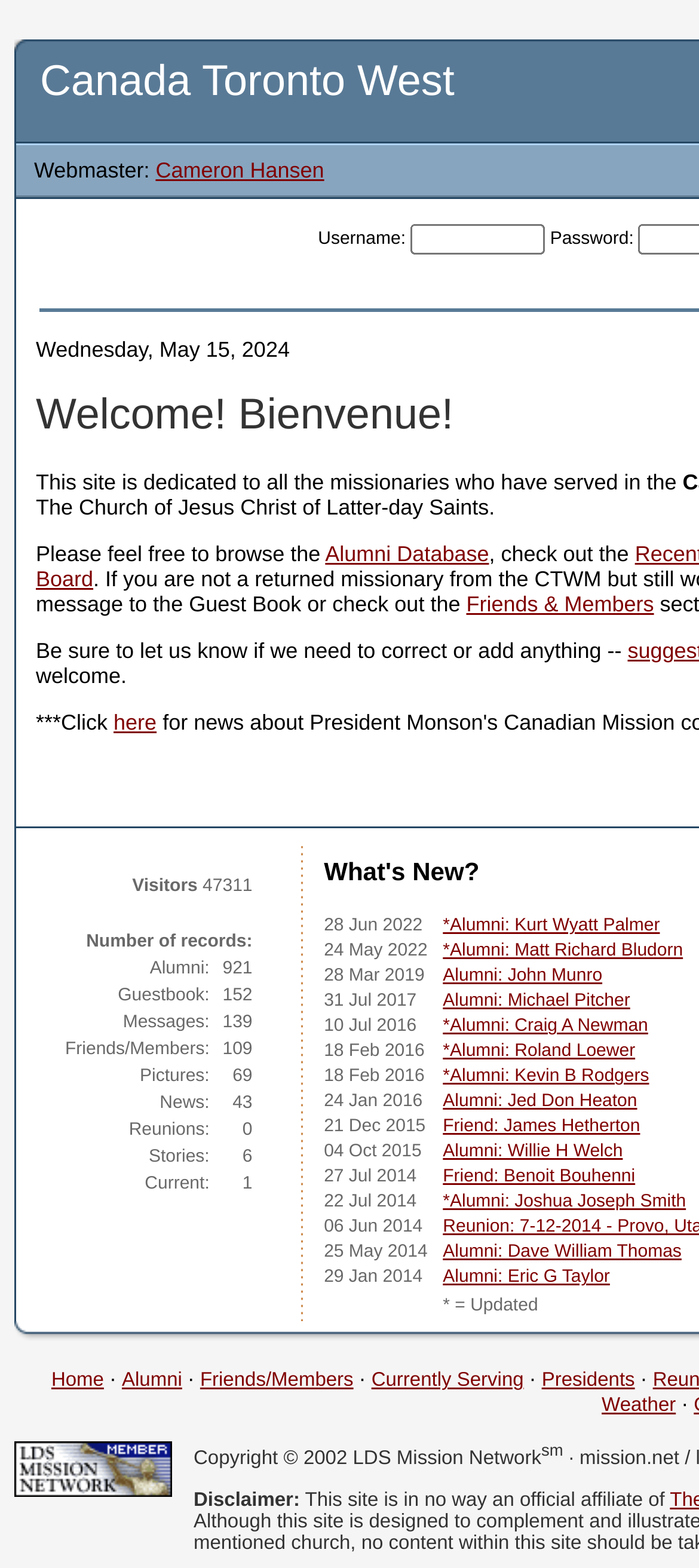What is the name of the person who is the current alumni?
Examine the image and give a concise answer in one word or a short phrase.

Not specified